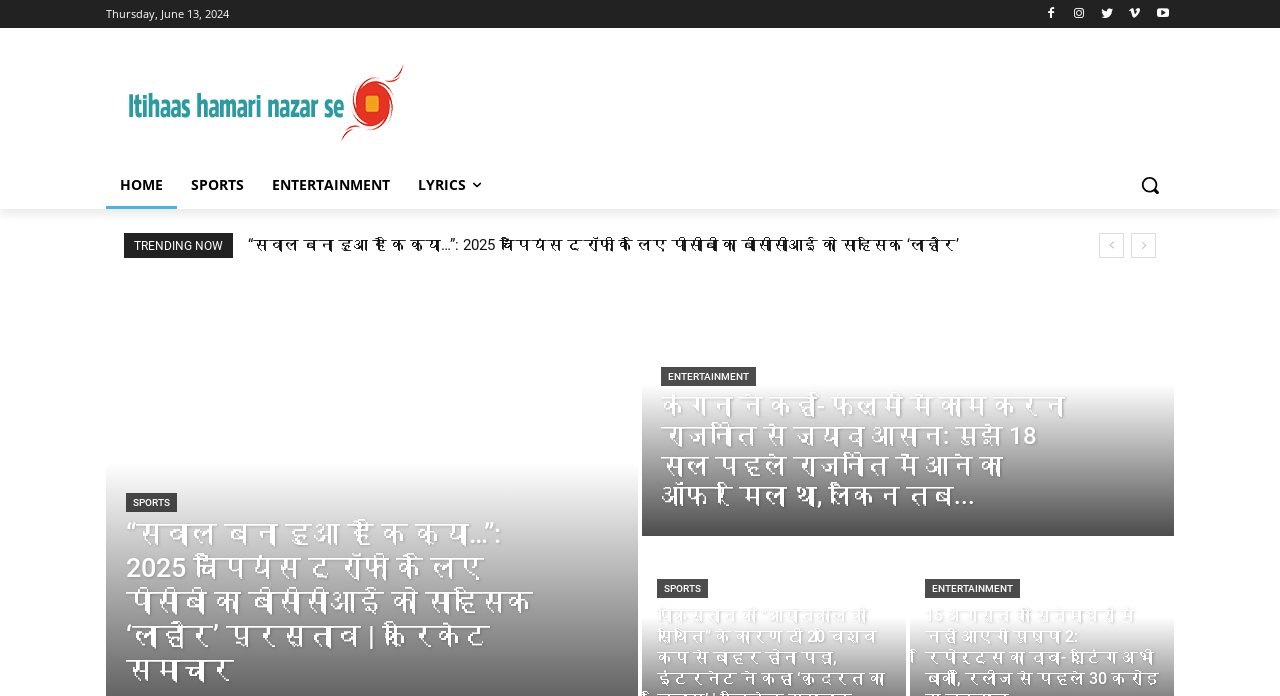Find the bounding box coordinates of the element I should click to carry out the following instruction: "Search using the search button".

[0.88, 0.231, 0.917, 0.3]